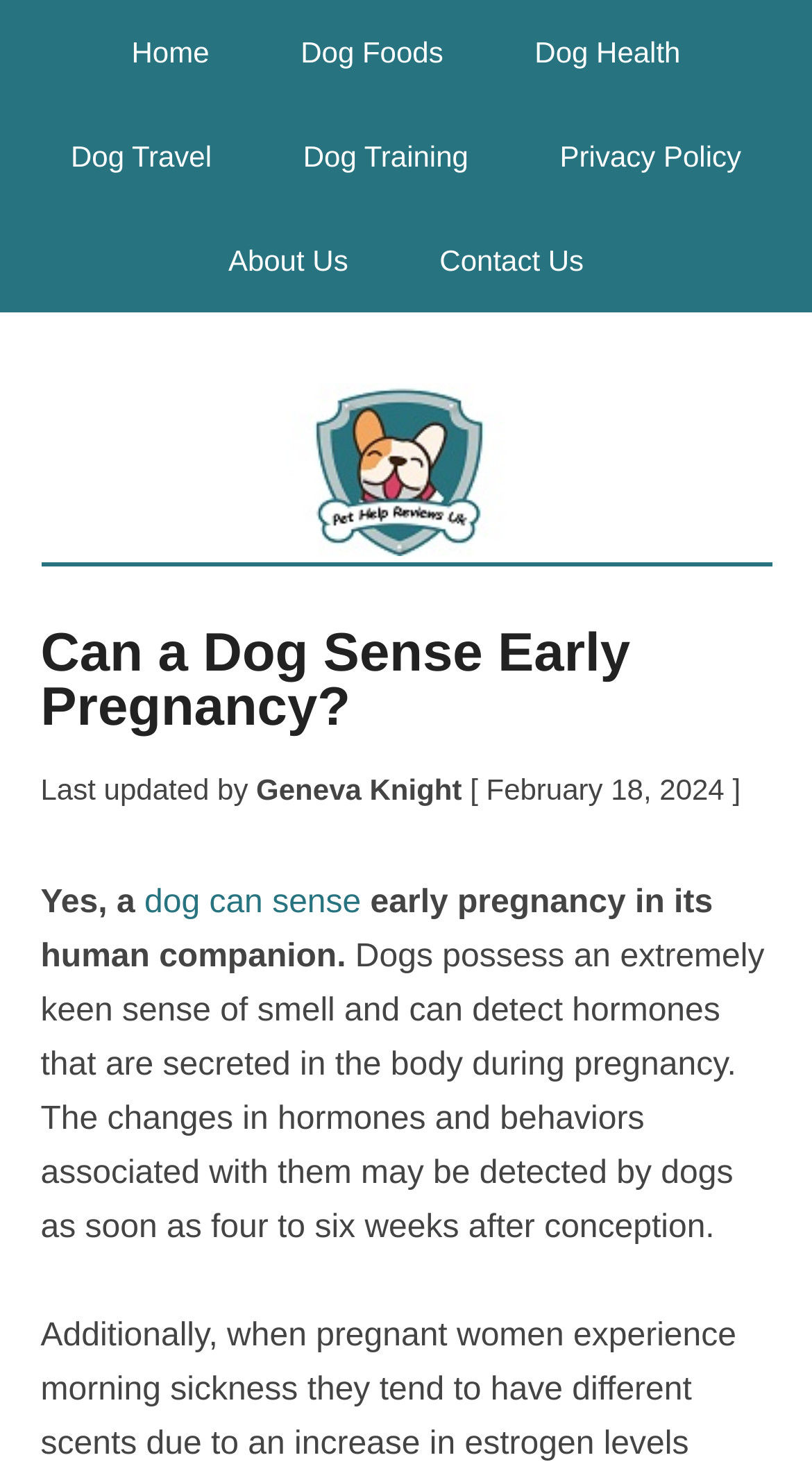Please determine the bounding box coordinates of the element to click in order to execute the following instruction: "visit pet help reviews uk". The coordinates should be four float numbers between 0 and 1, specified as [left, top, right, bottom].

[0.05, 0.256, 0.95, 0.385]